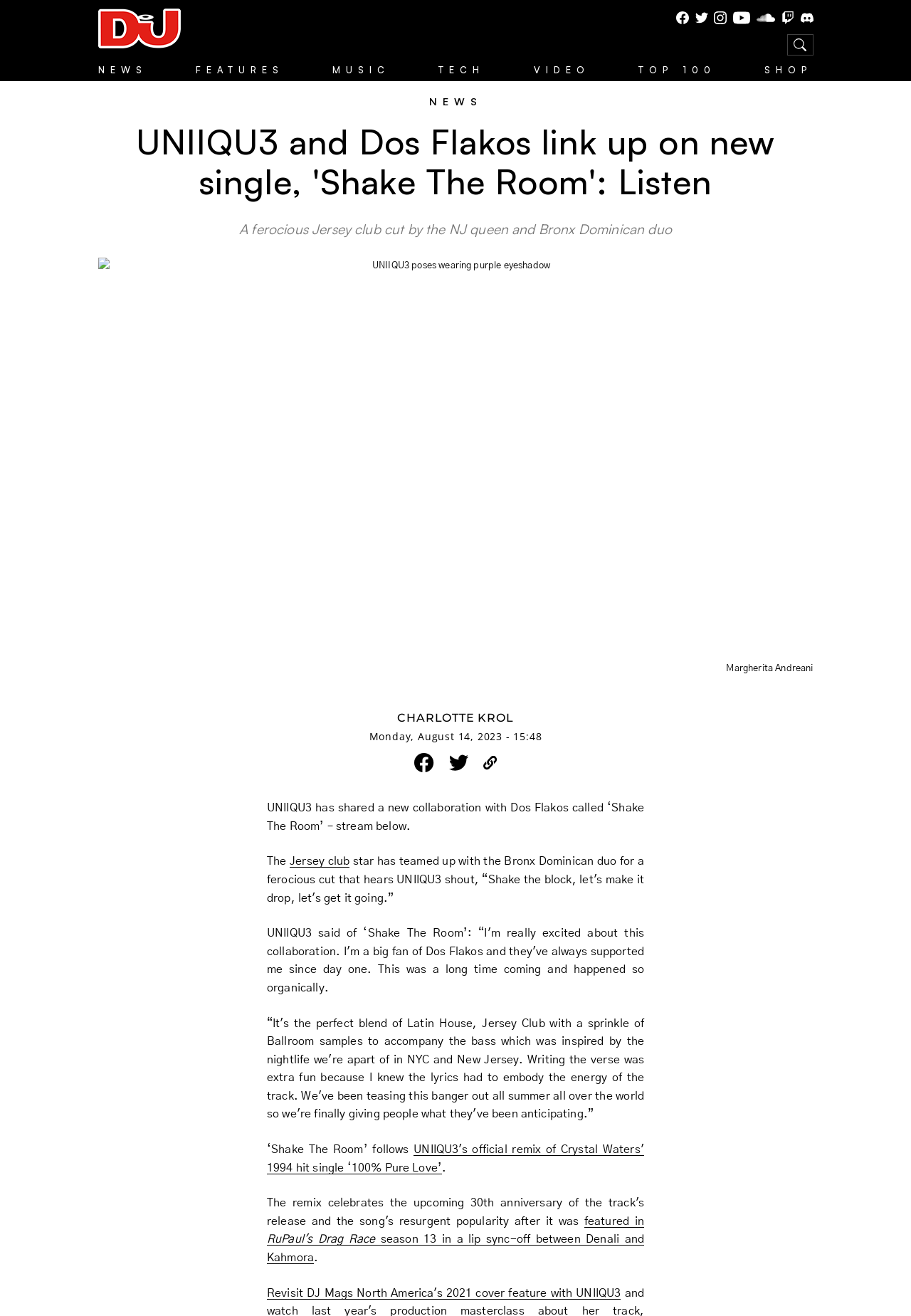Based on the description "parent_node: SOME LABEL aria-label="Search"", find the bounding box of the specified UI element.

[0.864, 0.026, 0.892, 0.042]